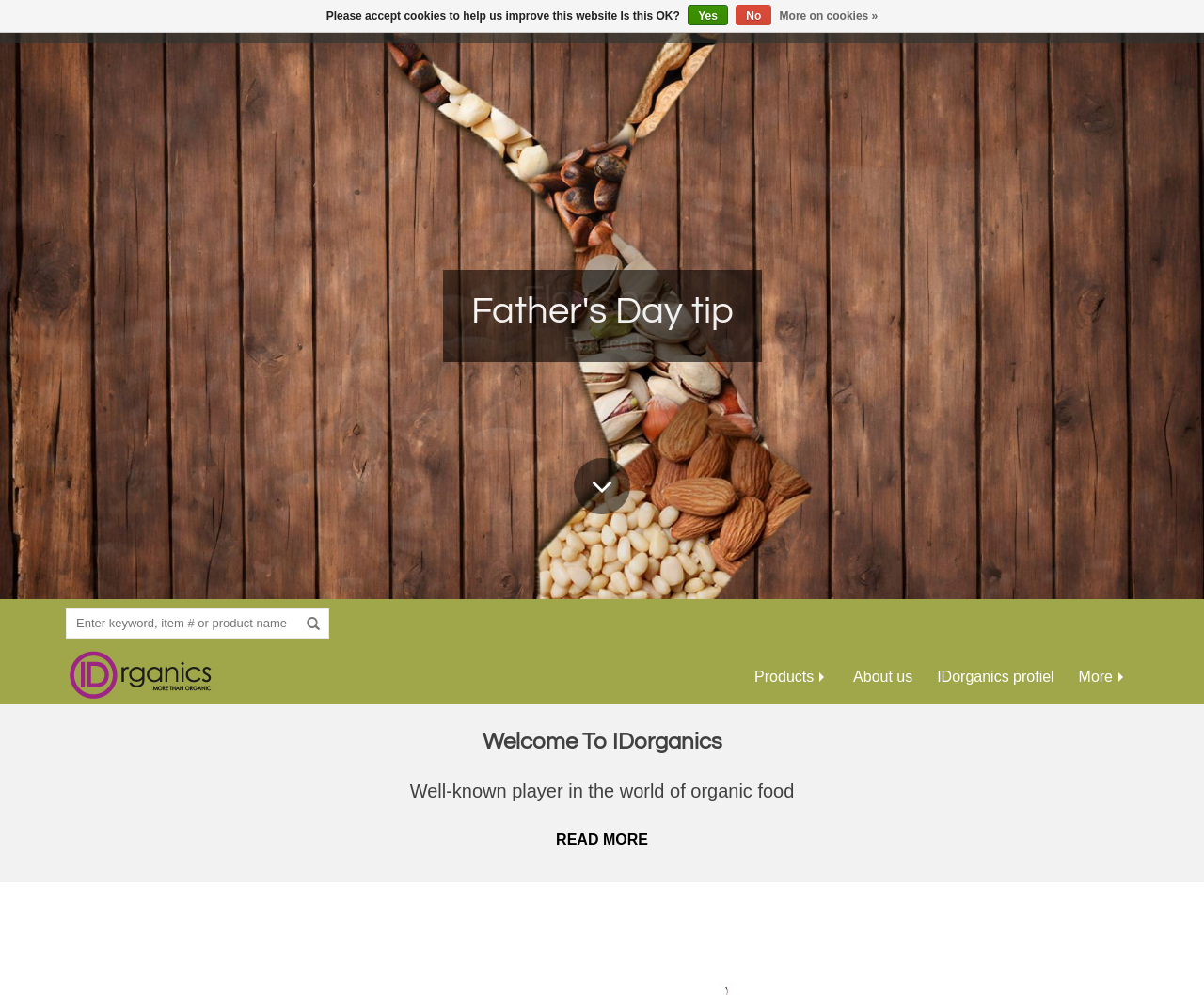Find the bounding box coordinates of the area to click in order to follow the instruction: "Search for a product".

[0.247, 0.612, 0.273, 0.644]